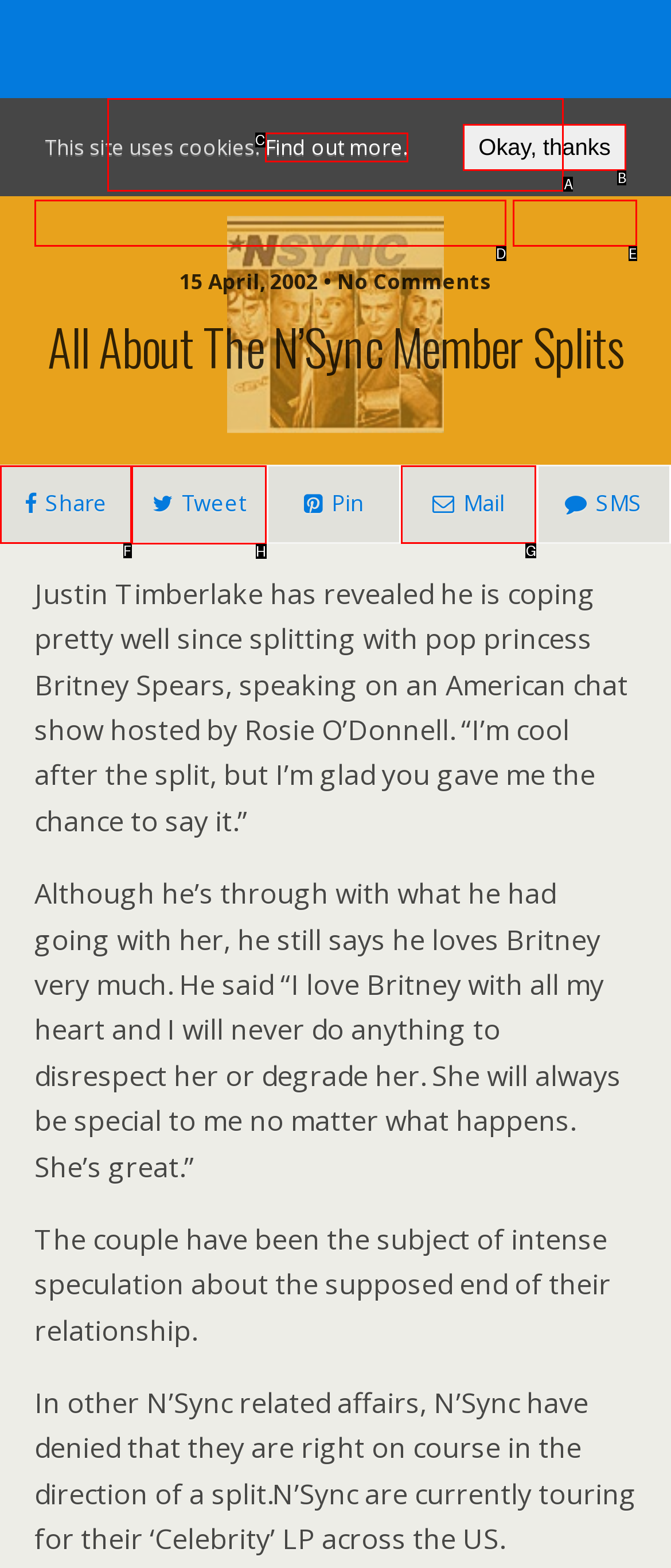Point out the letter of the HTML element you should click on to execute the task: Tweet this article
Reply with the letter from the given options.

H